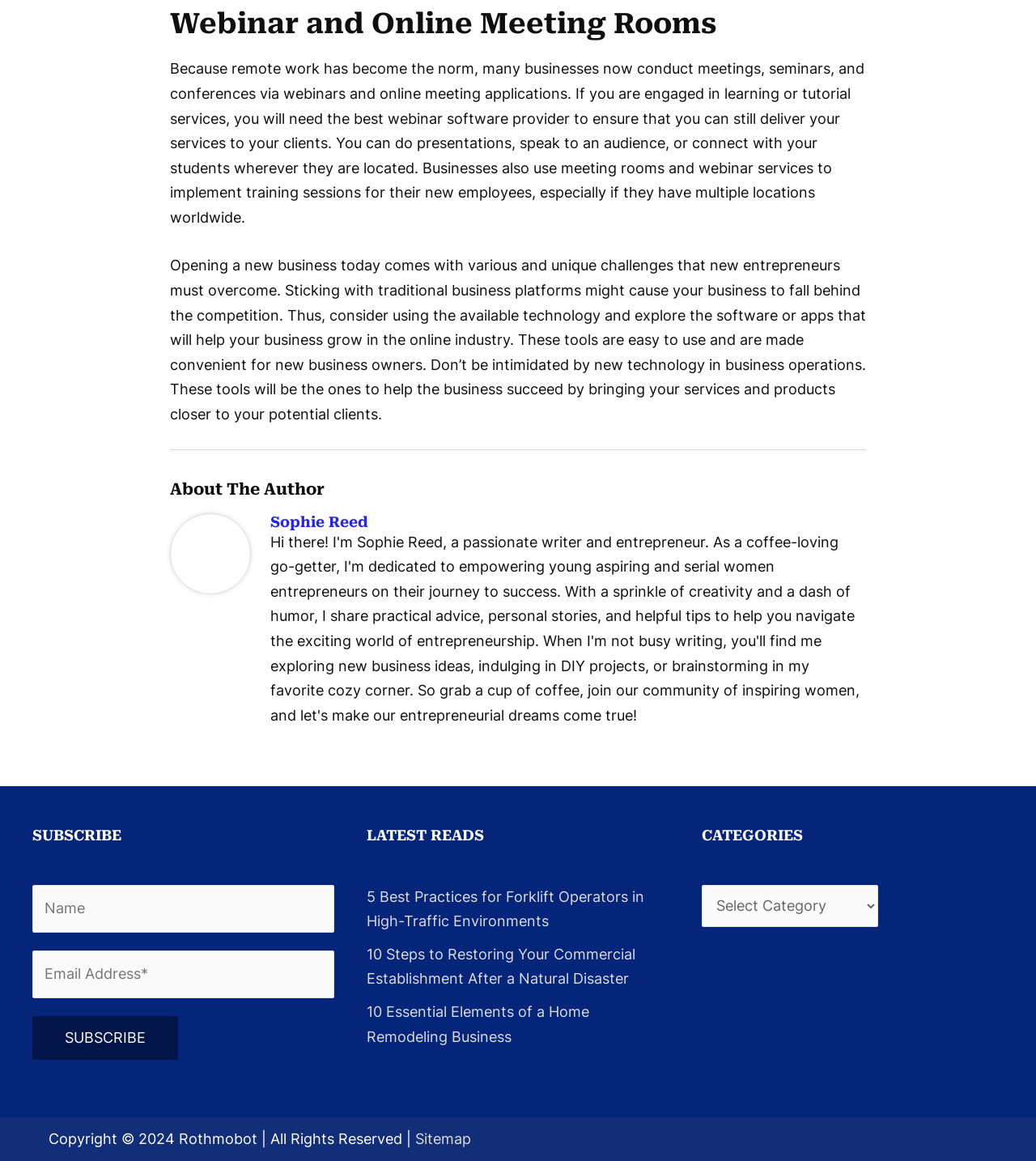Locate the bounding box coordinates of the segment that needs to be clicked to meet this instruction: "Select a category from the dropdown menu".

[0.677, 0.762, 0.847, 0.798]